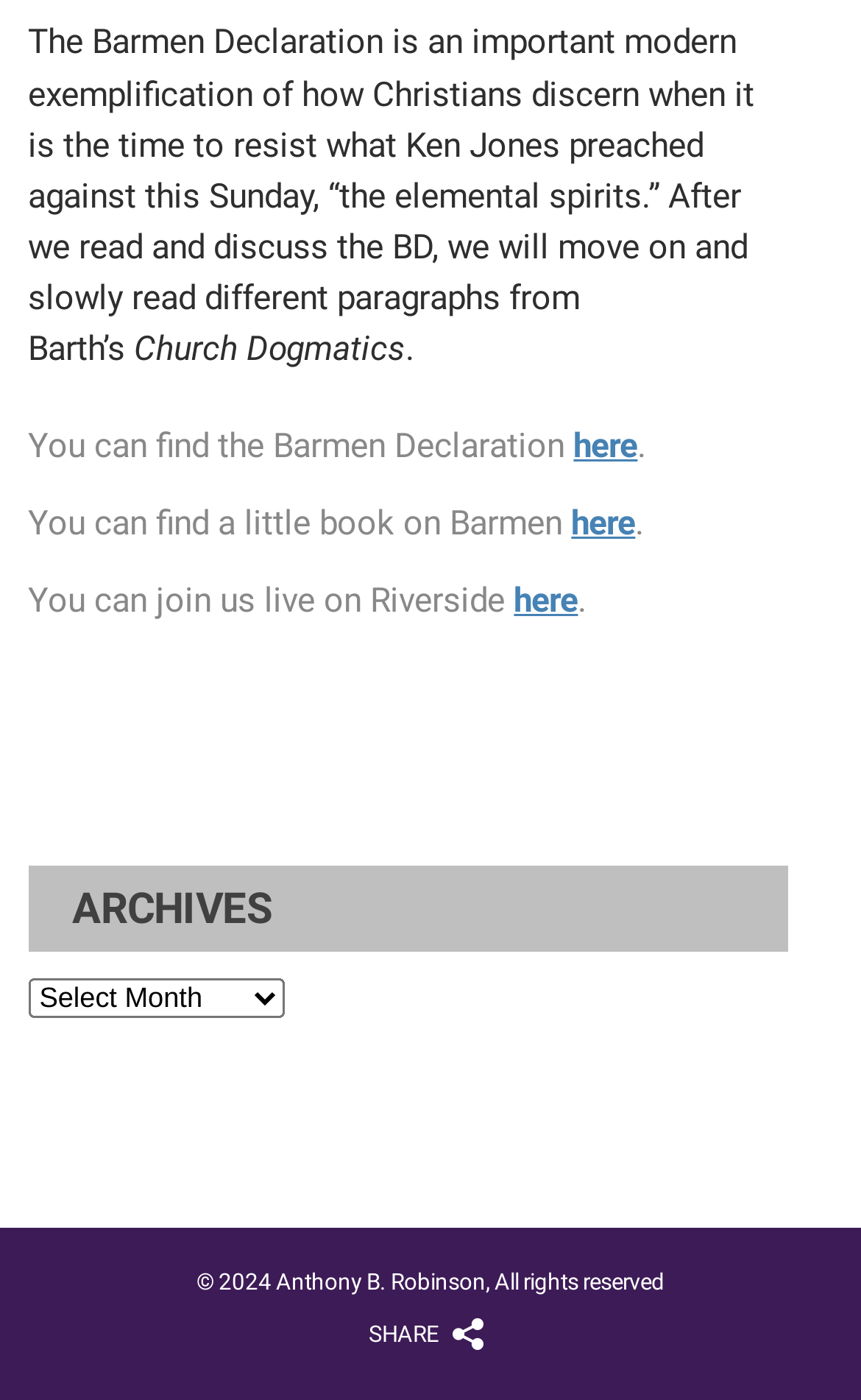How many social media sharing options are there?
Offer a detailed and exhaustive answer to the question.

There are three social media sharing options, which are represented by the link elements with bounding box coordinates [0.583, 0.937, 0.621, 0.969], [0.637, 0.937, 0.675, 0.969], and [0.691, 0.937, 0.729, 0.969]